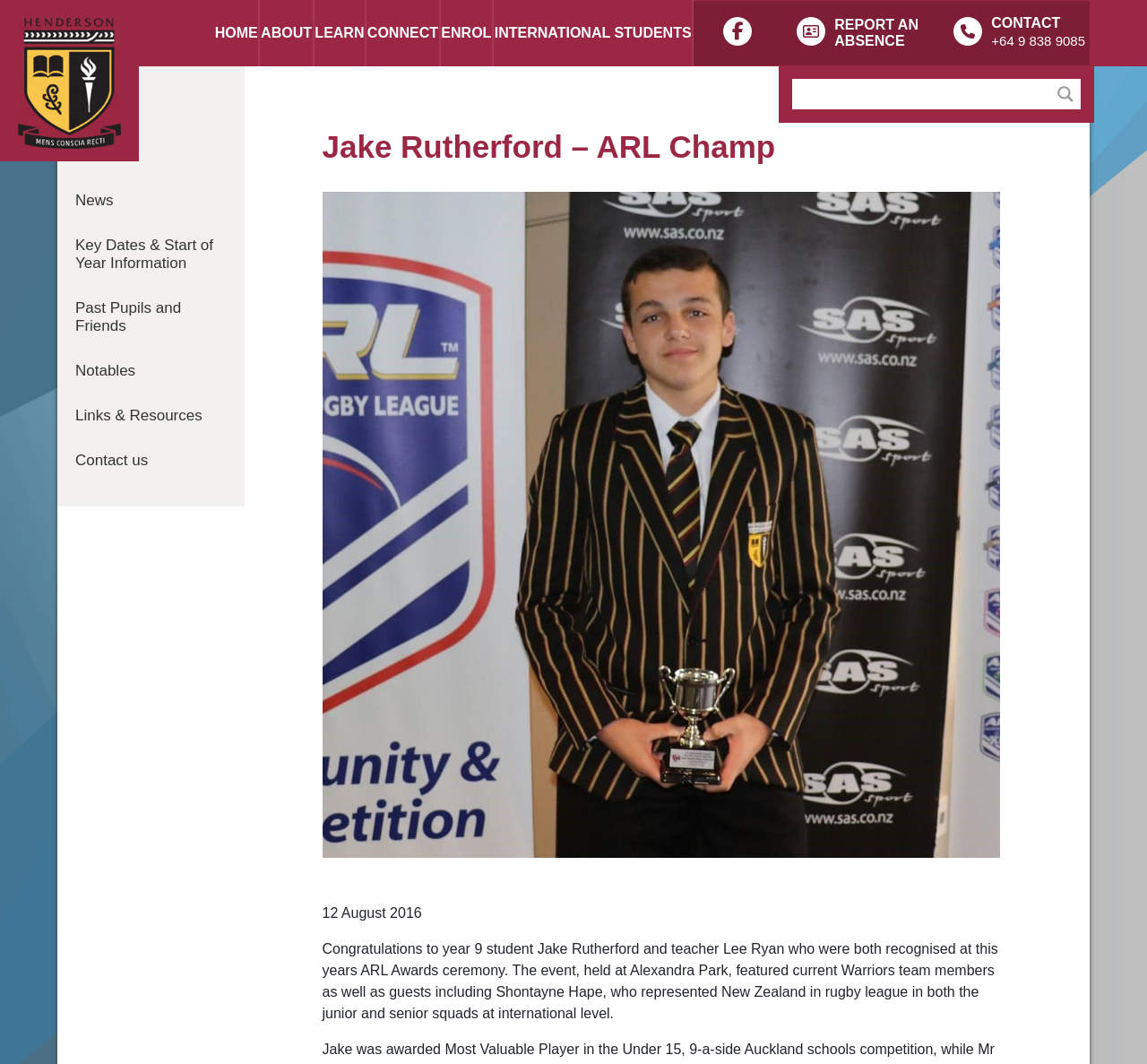Highlight the bounding box coordinates of the region I should click on to meet the following instruction: "Go to home page".

[0.187, 0.0, 0.225, 0.062]